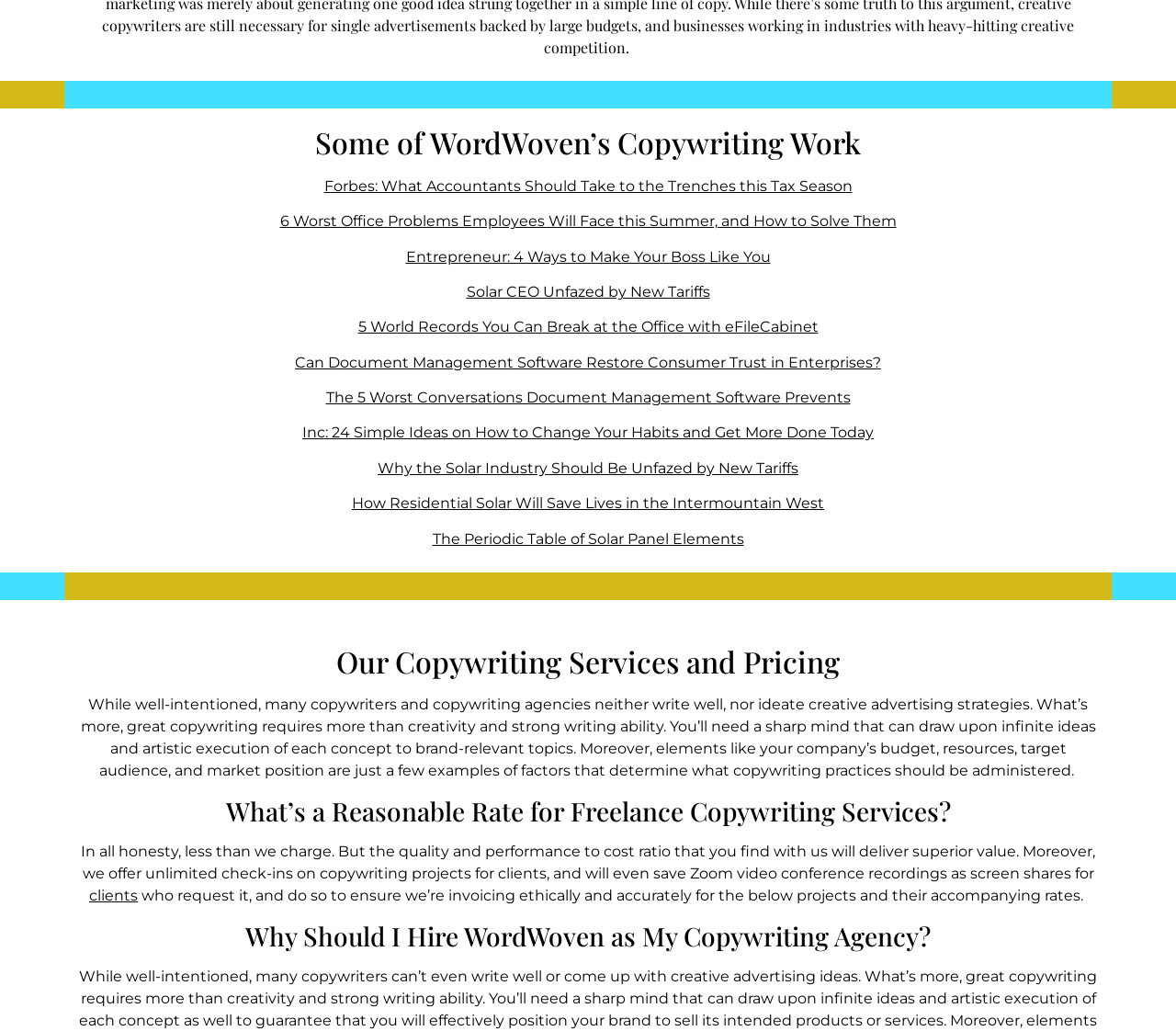Please determine the bounding box of the UI element that matches this description: clients. The coordinates should be given as (top-left x, top-left y, bottom-right x, bottom-right y), with all values between 0 and 1.

[0.076, 0.86, 0.117, 0.877]